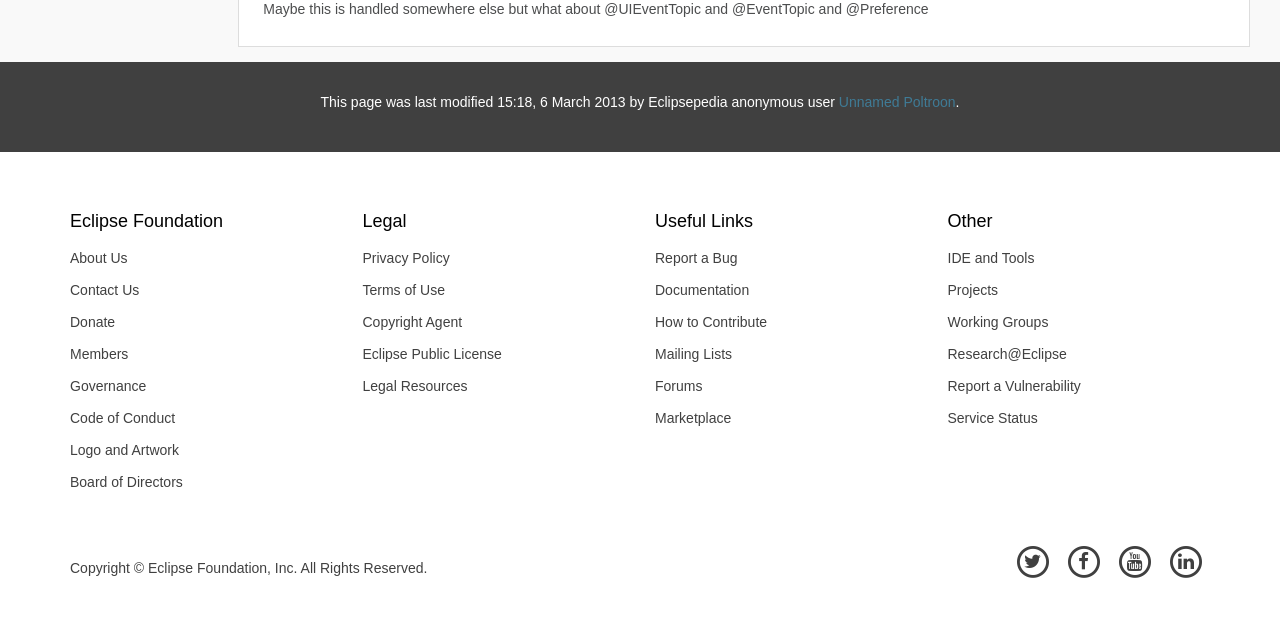What is the name of the foundation?
Provide a detailed answer to the question using information from the image.

The name of the foundation can be found in the heading element with the text 'Eclipse Foundation' located at the top of the webpage.